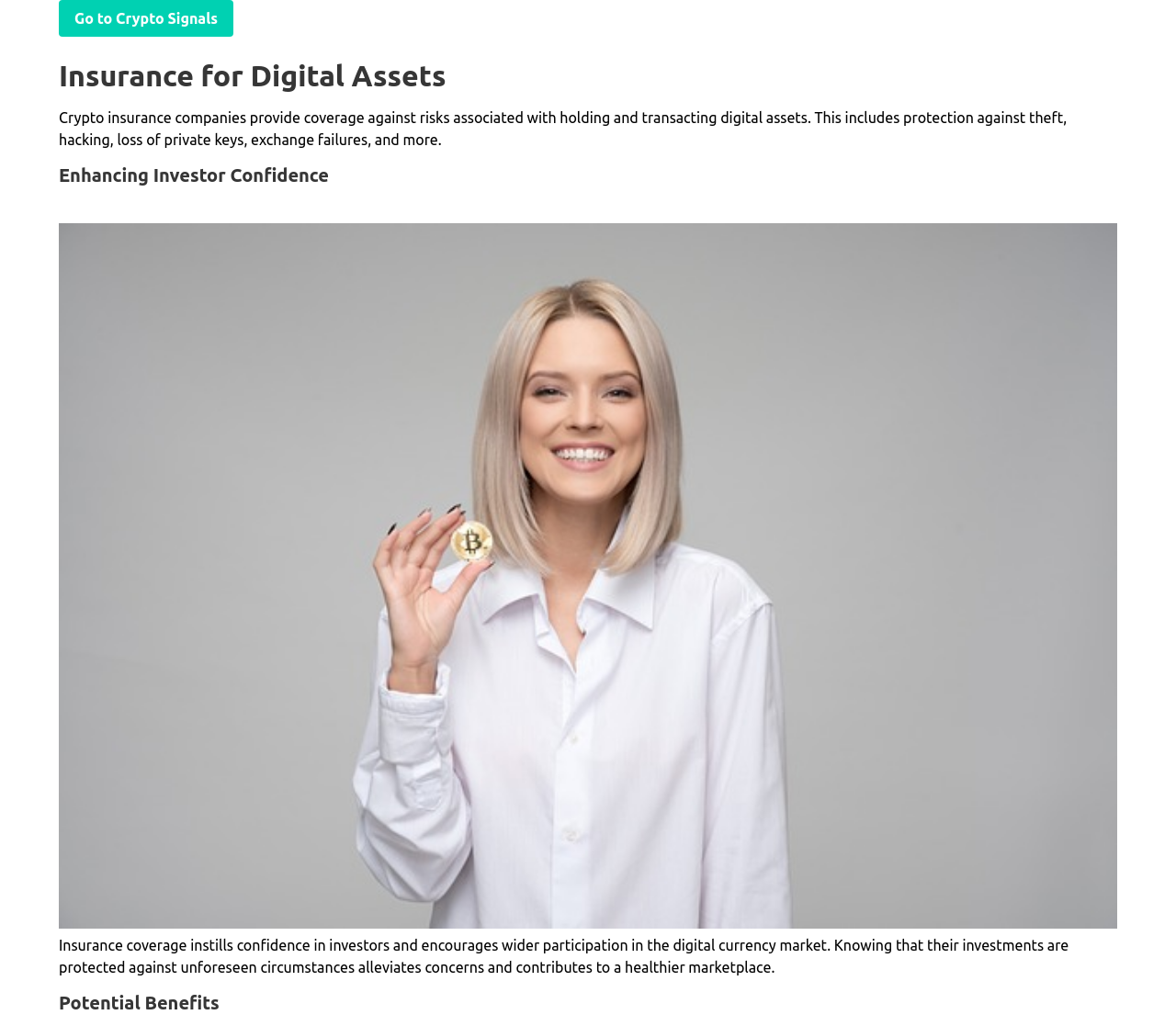Give a one-word or one-phrase response to the question:
What is the purpose of insurance coverage in digital currency market?

Instill confidence